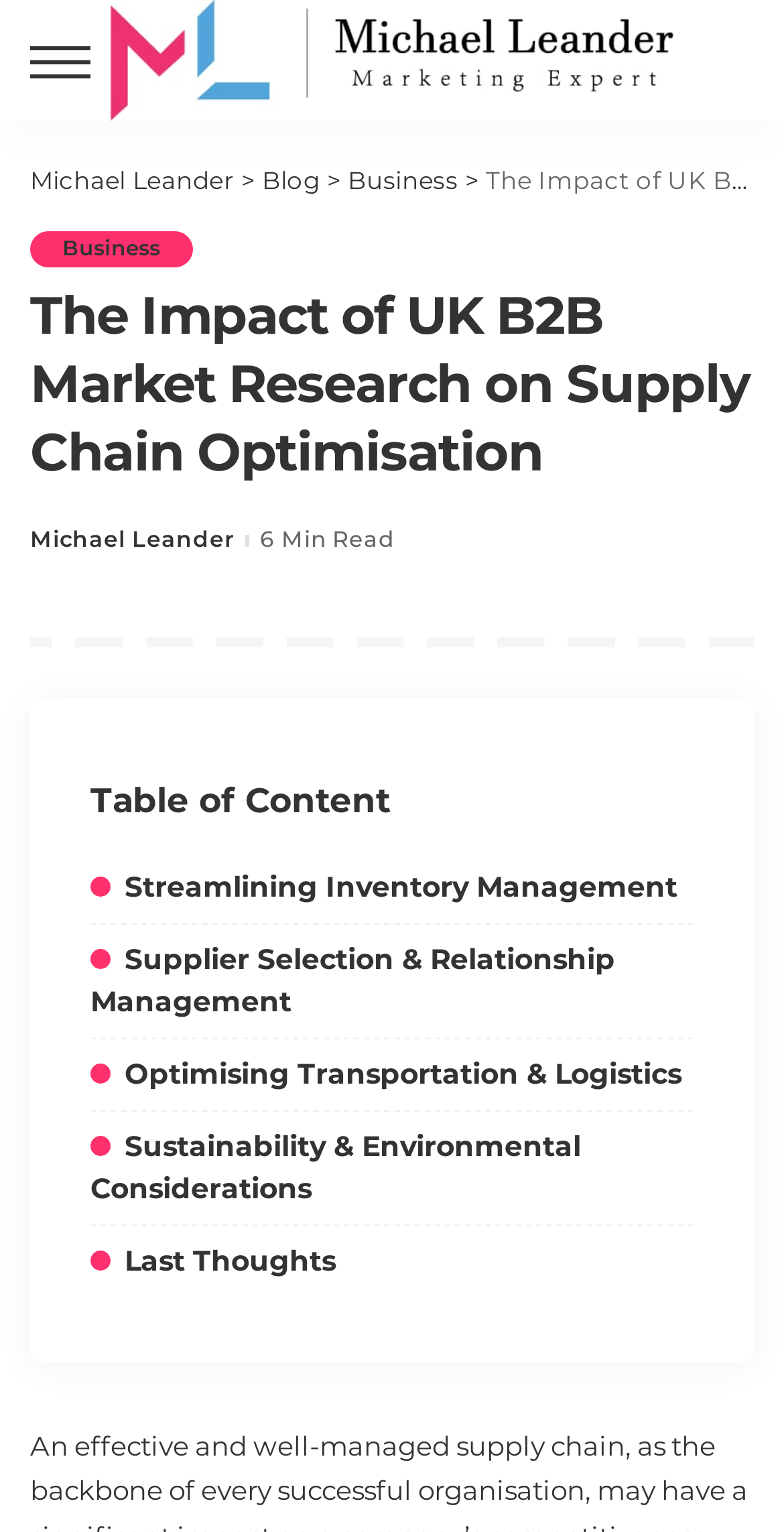Please specify the bounding box coordinates of the area that should be clicked to accomplish the following instruction: "go to Michael Leander's homepage". The coordinates should consist of four float numbers between 0 and 1, i.e., [left, top, right, bottom].

[0.141, 0.0, 0.859, 0.079]